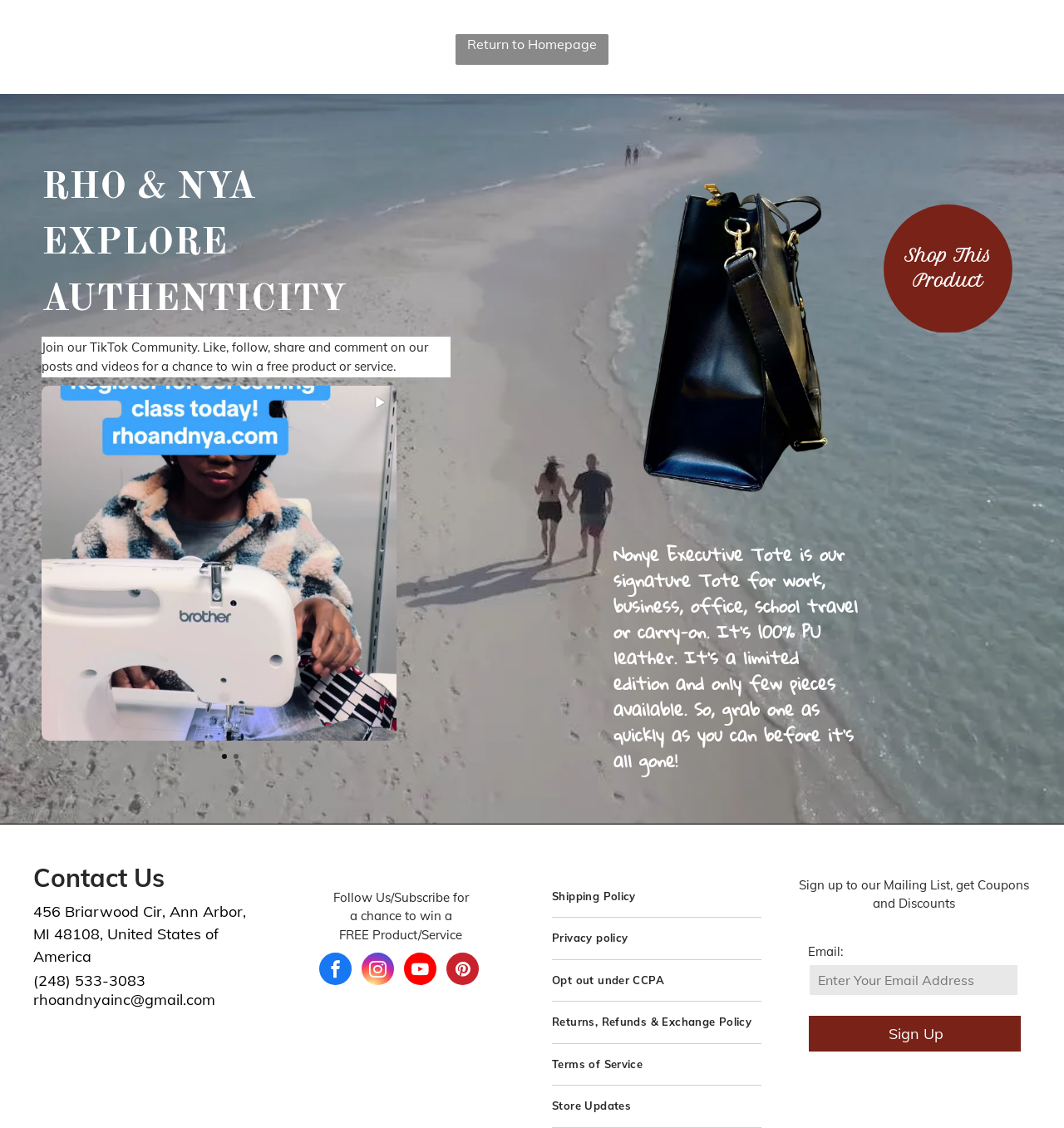Determine the bounding box coordinates of the UI element described by: "name="submit" value="Sign Up"".

[0.764, 0.901, 0.959, 0.932]